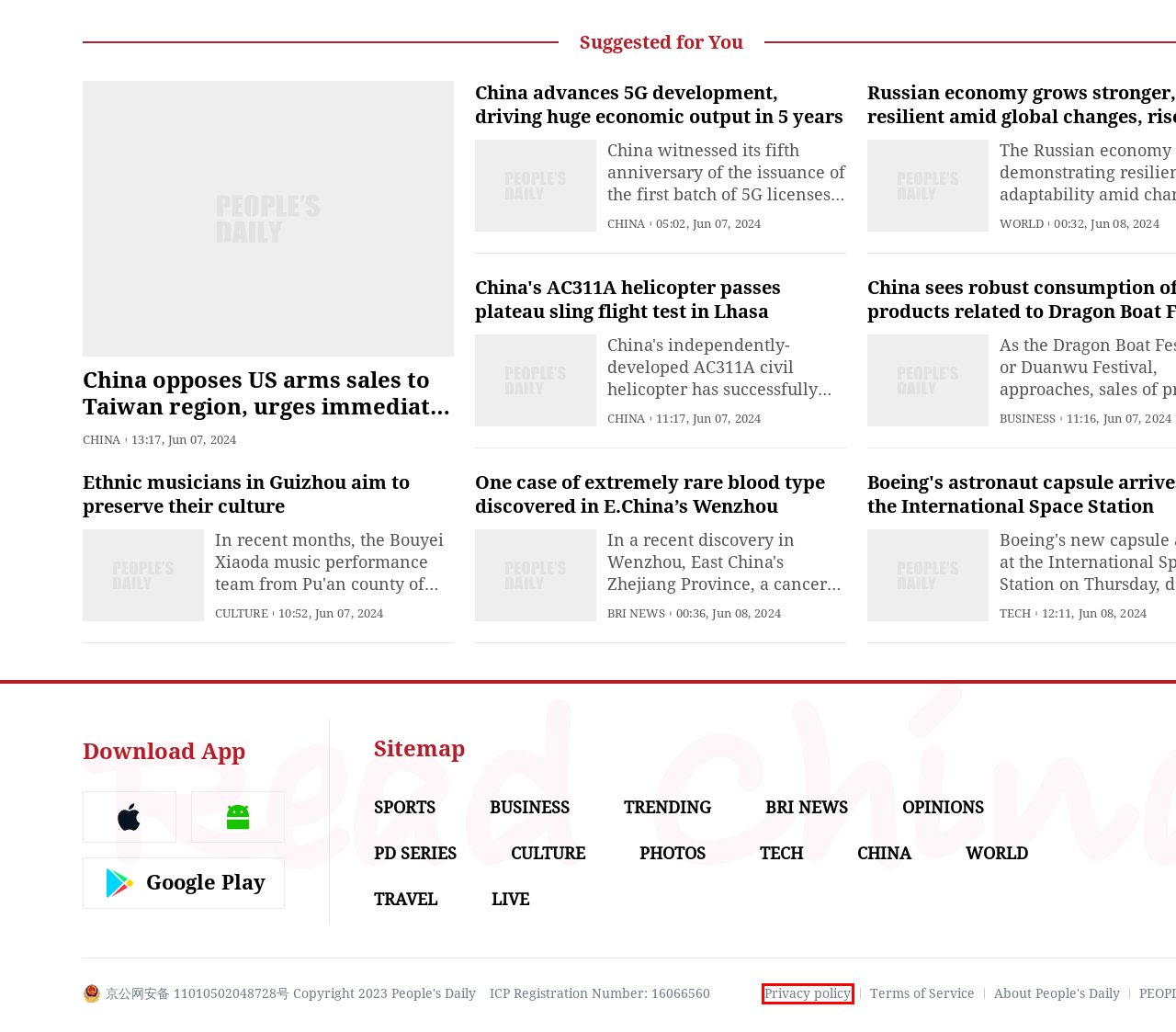Look at the given screenshot of a webpage with a red rectangle bounding box around a UI element. Pick the description that best matches the new webpage after clicking the element highlighted. The descriptions are:
A. People's Daily English language App - Homepage - Breaking News, China News, World News and Video
B. People's Daily
C. Privacy policy
D. 全国互联网安全管理平台
E. ‎People's Daily-News from China on the App Store
F. About Us
G. People's Daily官方下载-People's Daily app 最新版本免费下载-应用宝官网
H. About PeopleDaily

C